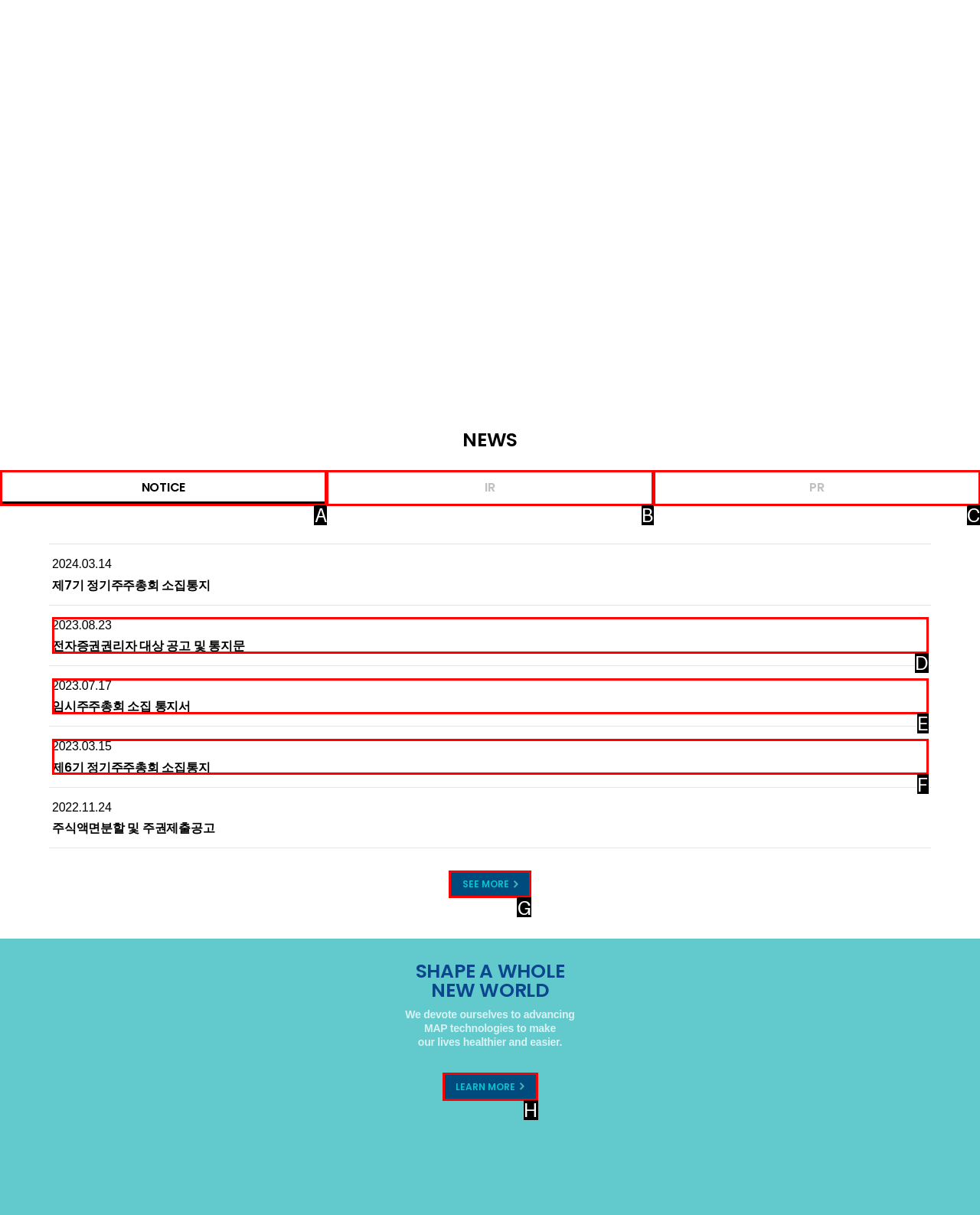Specify the letter of the UI element that should be clicked to achieve the following: see more links
Provide the corresponding letter from the choices given.

G